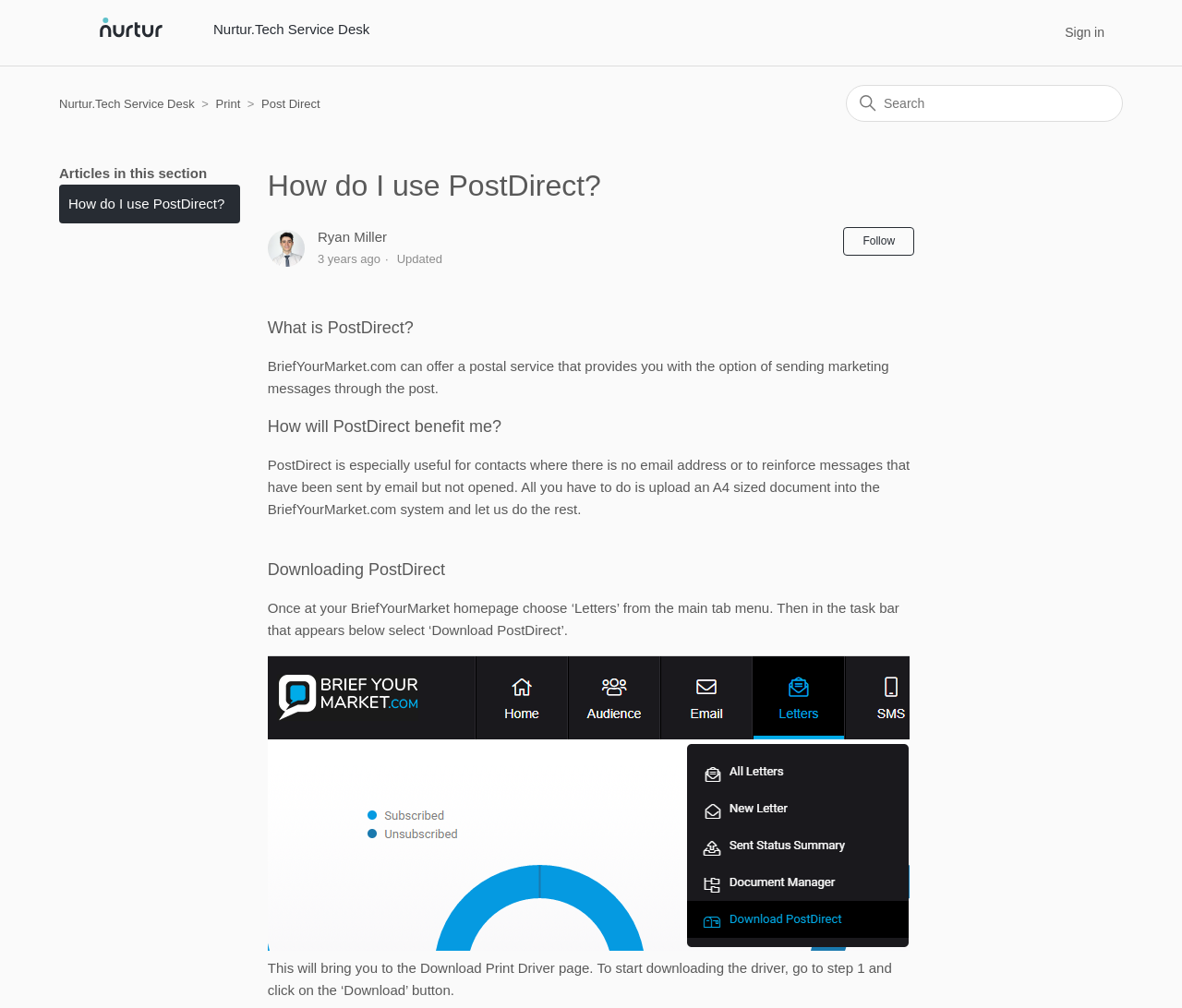Determine the bounding box coordinates of the region that needs to be clicked to achieve the task: "Go to Nurtur.Tech Service Desk Help Center home page".

[0.05, 0.01, 0.323, 0.049]